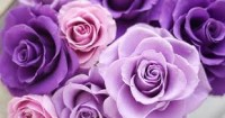Describe in detail everything you see in the image.

The image showcases a stunning arrangement of roses in varying shades of purple and pink, highlighting their intricate petals and delicate beauty. These blossoms symbolize elegance and grace, making them a perfect representation of thoughtful gifts. This floral composition is likely associated with the "Busy Minds Gift Emporium," which focuses on providing unique and meaningful gifts. By purchasing these flowers, customers contribute to supporting children with autism and mental health challenges, as profits from the emporium are directed towards enhancing the lives of these children and their families. The image encapsulates the essence of giving, evoking emotions tied to cherished moments and special occasions.